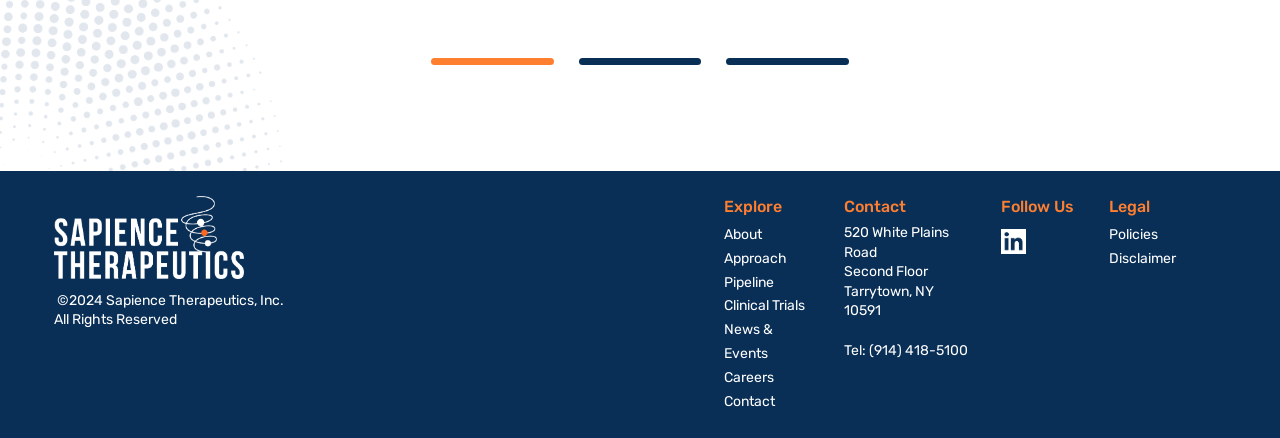Using the information in the image, could you please answer the following question in detail:
What social media platform is linked?

The LinkedIn logo is found at the bottom right corner of the webpage, next to the 'Follow Us' text, indicating that the company has a LinkedIn presence.